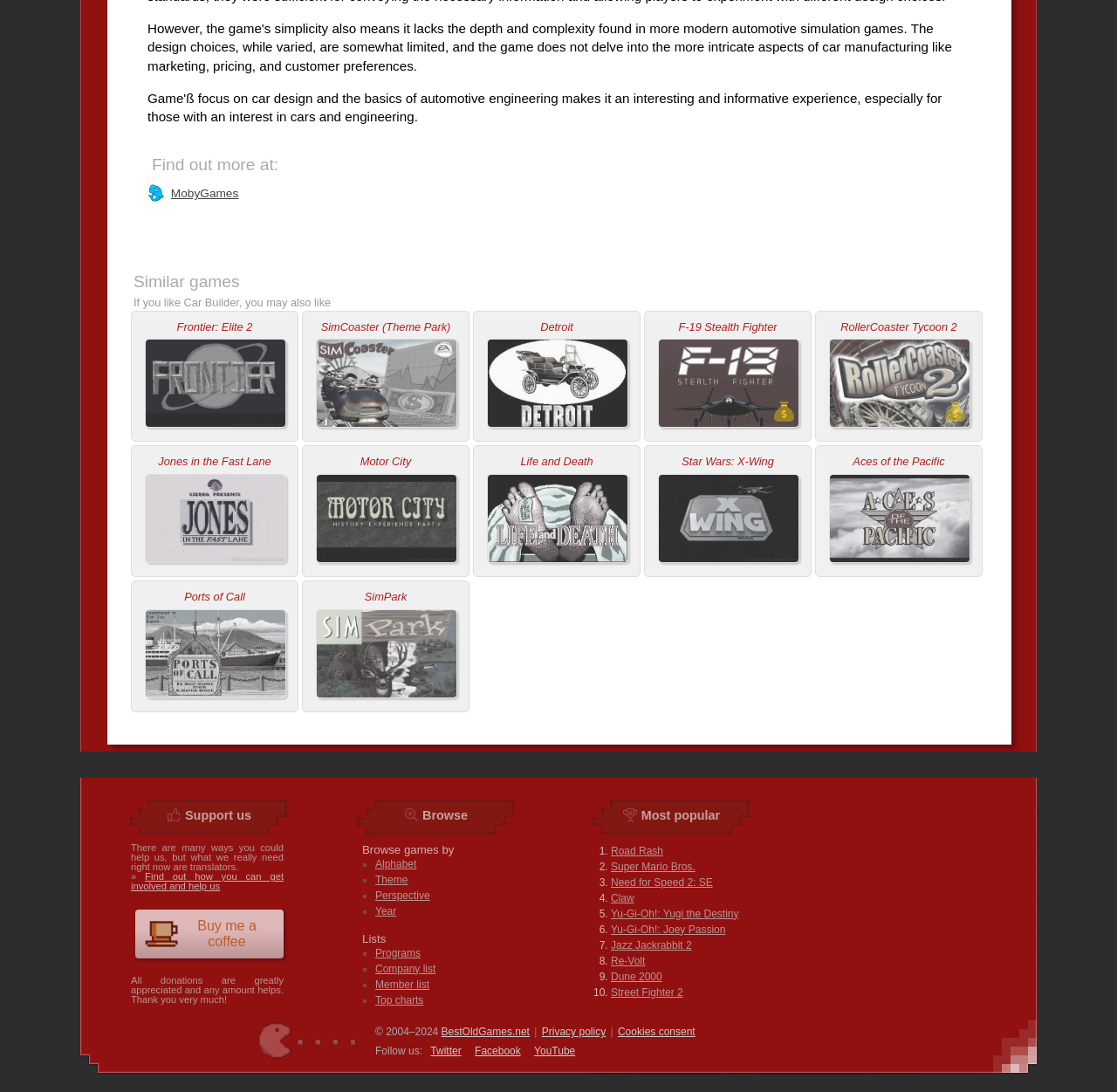Locate the bounding box of the UI element based on this description: "Need for Speed 2: SE". Provide four float numbers between 0 and 1 as [left, top, right, bottom].

[0.547, 0.801, 0.638, 0.815]